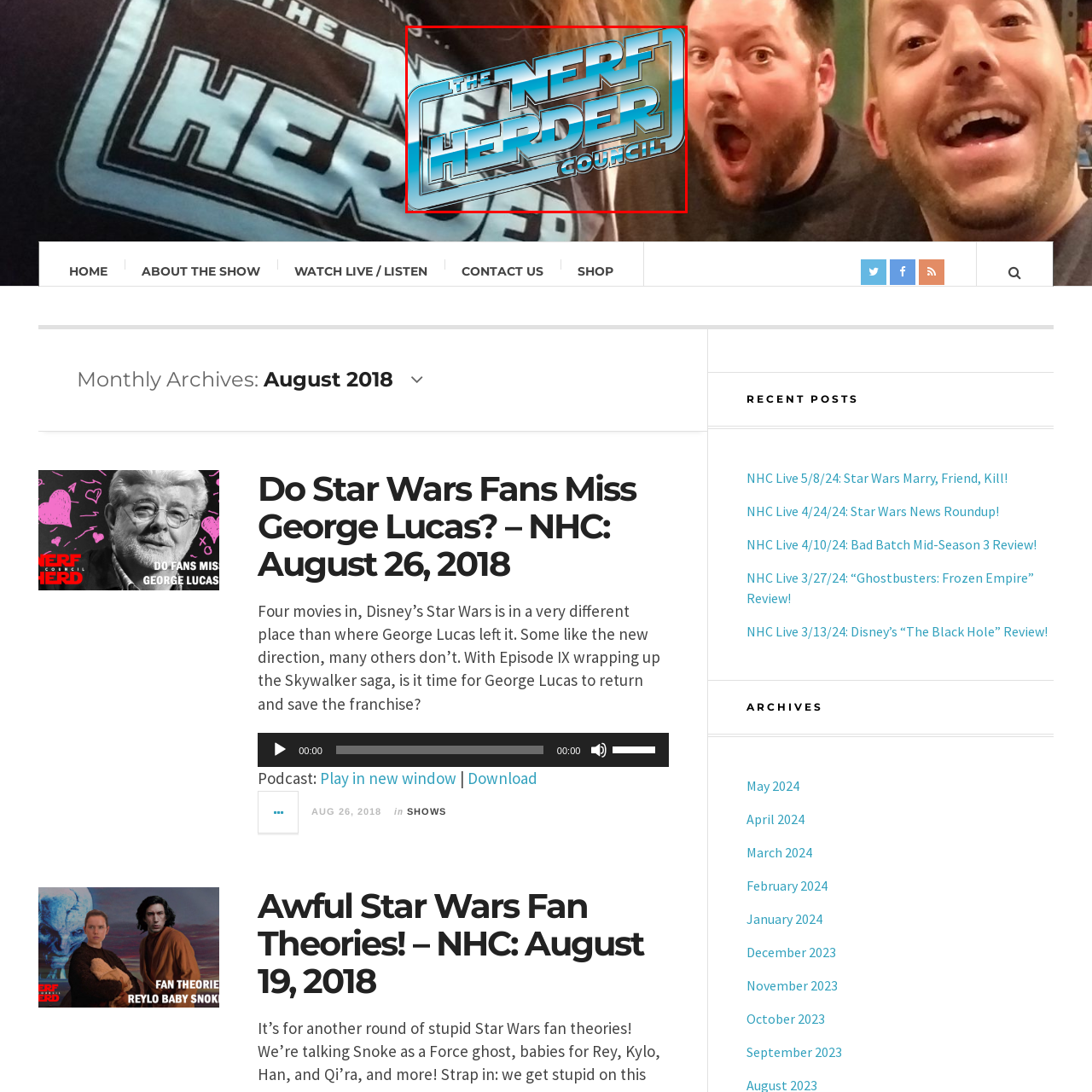What is the main theme of the discussions on this platform?
View the image encased in the red bounding box and respond with a detailed answer informed by the visual information.

The main theme of the discussions on this platform can be inferred from the logo's connection to the Star Wars franchise, as well as the caption's mention of 'passionate discussions about films, series, and related content'.